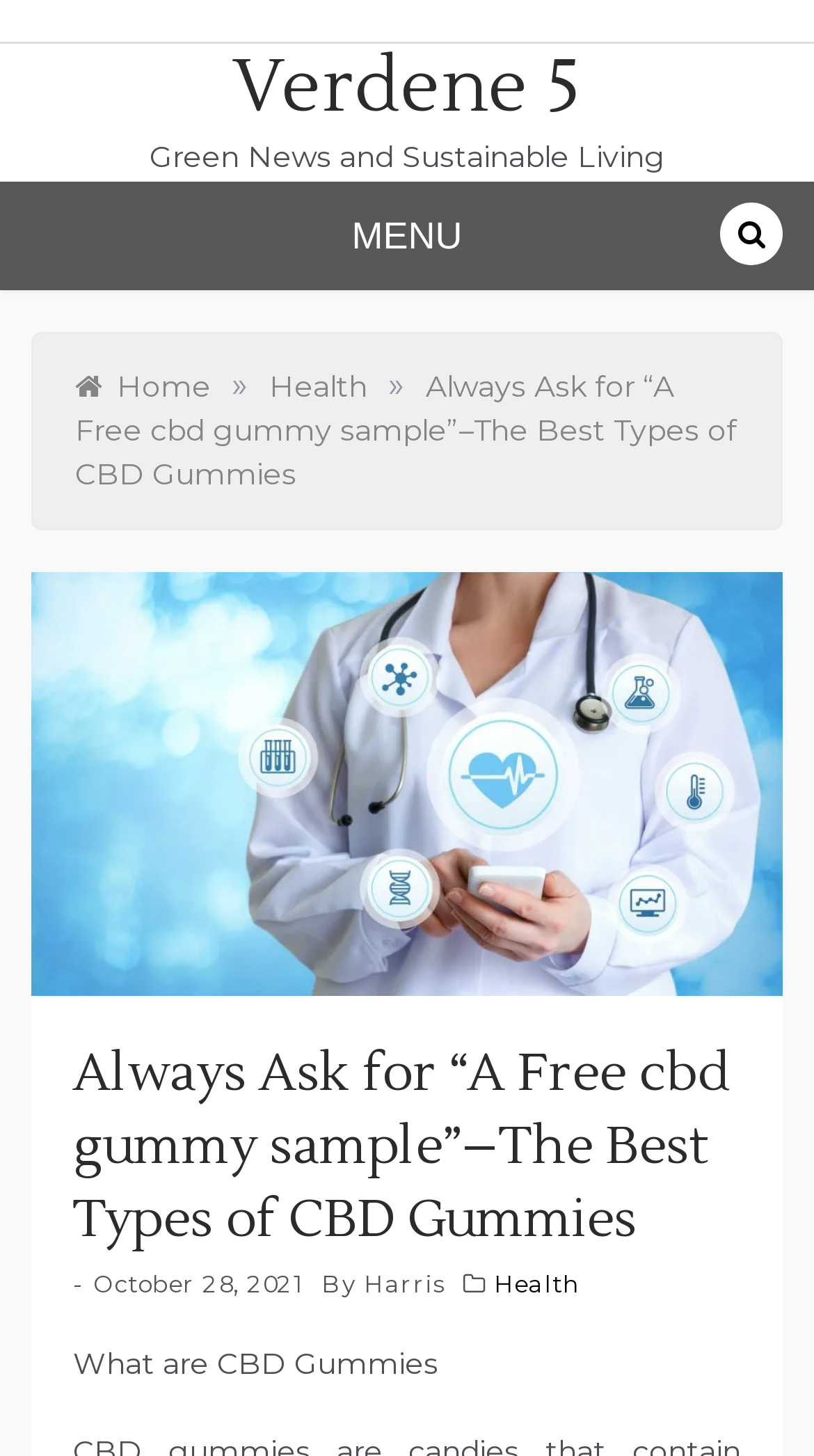Who is the author of the article?
Using the information from the image, provide a comprehensive answer to the question.

I found the author's name by looking at the section below the article title, where it says 'By Harris'. This indicates that the author of the article is Harris.